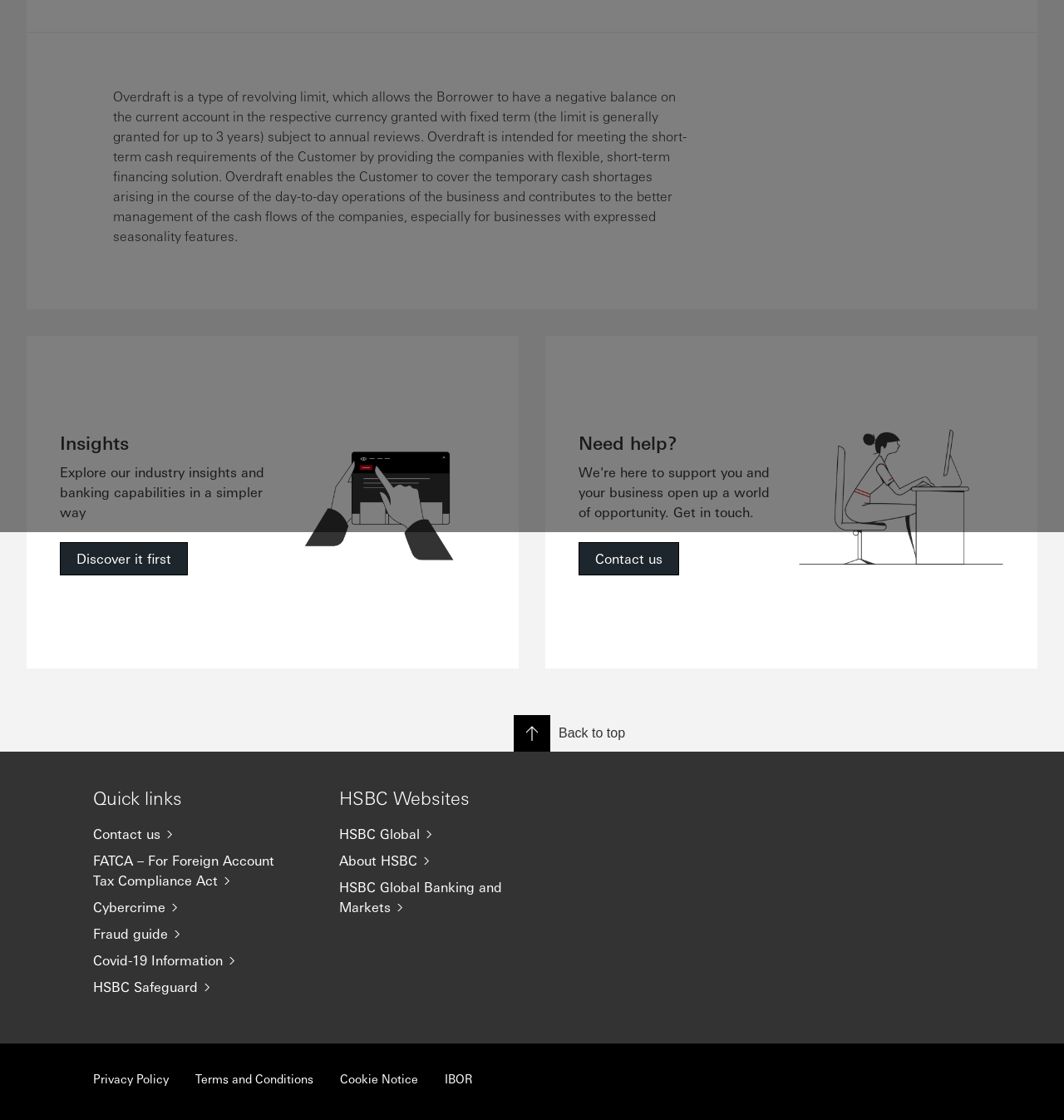Find the bounding box coordinates corresponding to the UI element with the description: "Back to top". The coordinates should be formatted as [left, top, right, bottom], with values as floats between 0 and 1.

[0.483, 0.638, 0.517, 0.671]